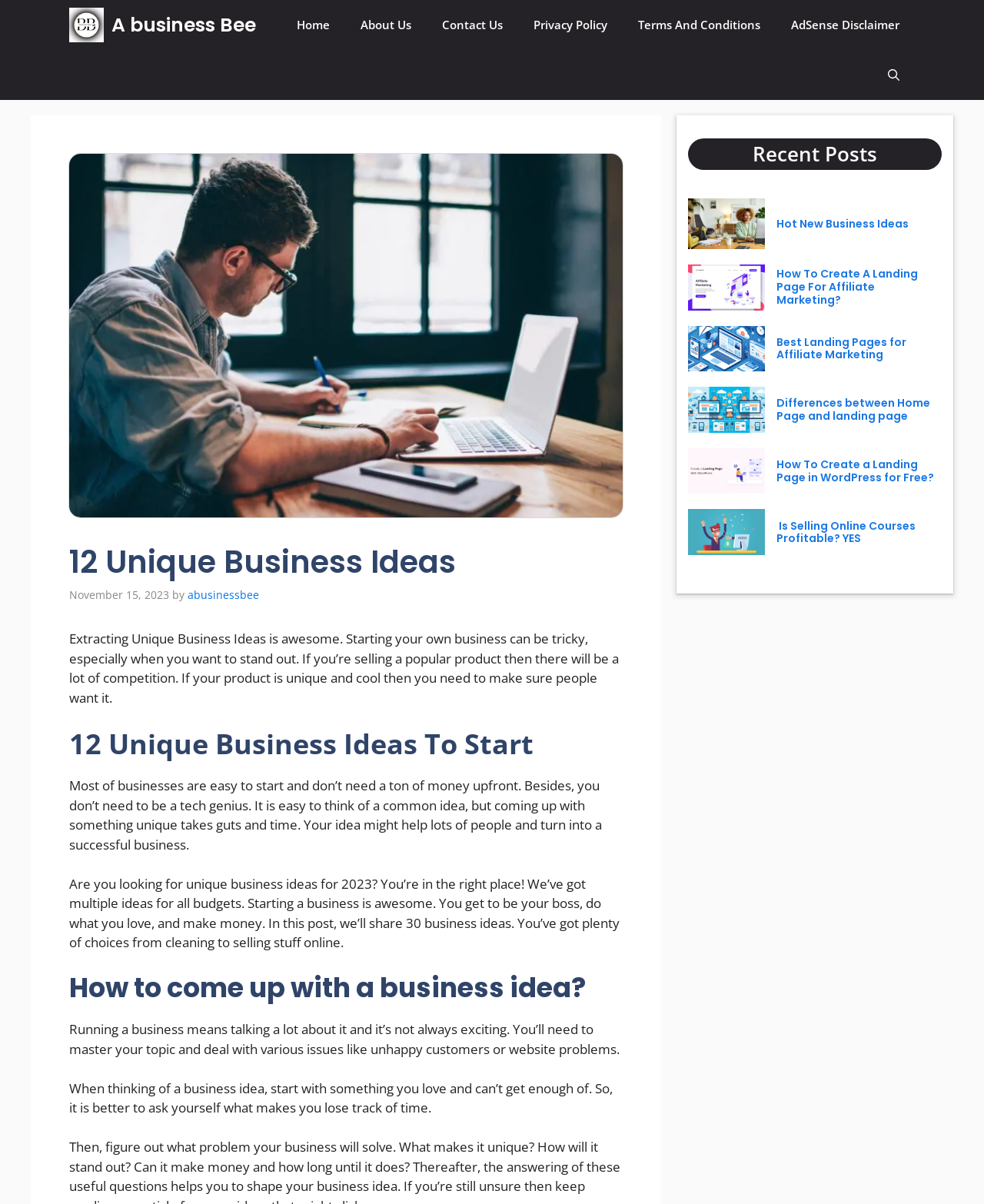How many recent posts are listed?
Refer to the image and provide a one-word or short phrase answer.

6